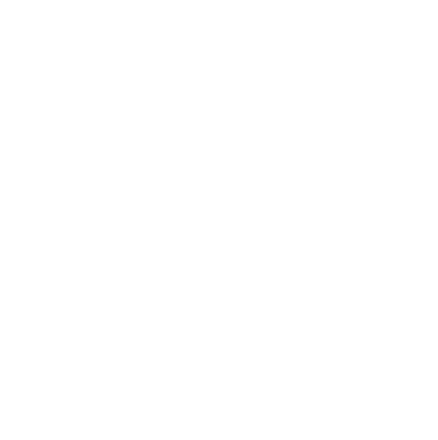Kindly respond to the following question with a single word or a brief phrase: 
What is the purpose of the motion sensing technology?

Interactive gaming experiences